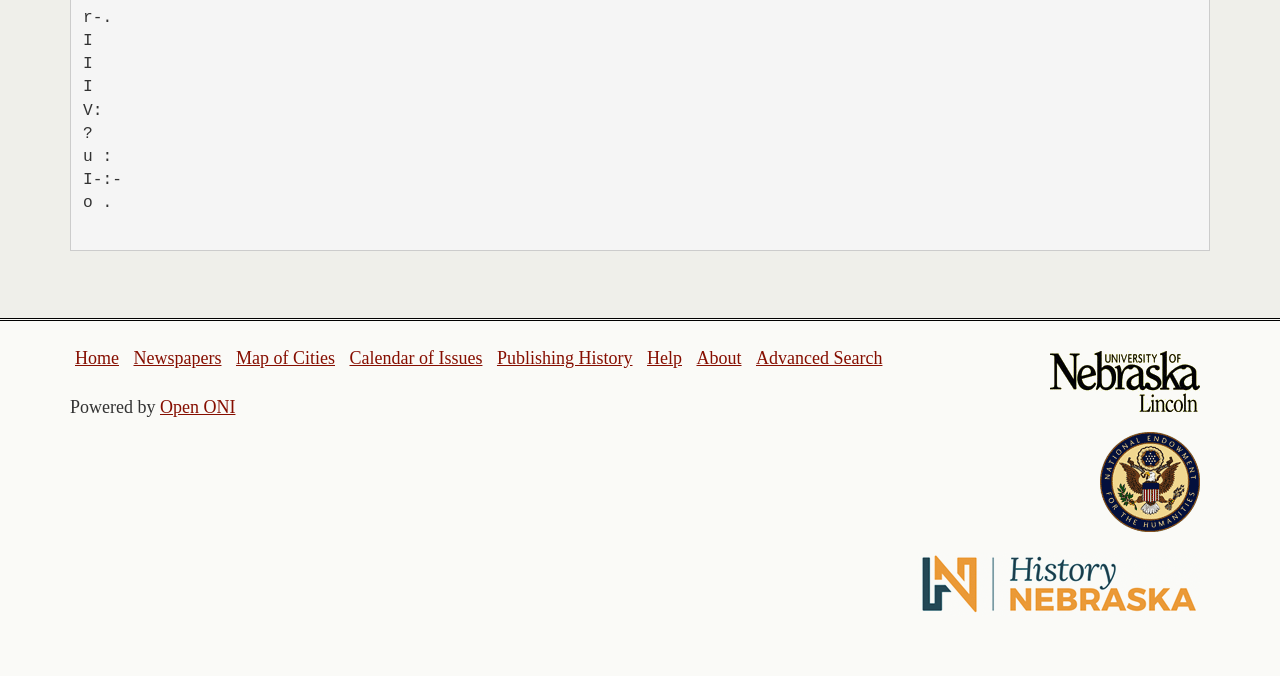Answer briefly with one word or phrase:
How many navigation links are on the top bar?

8